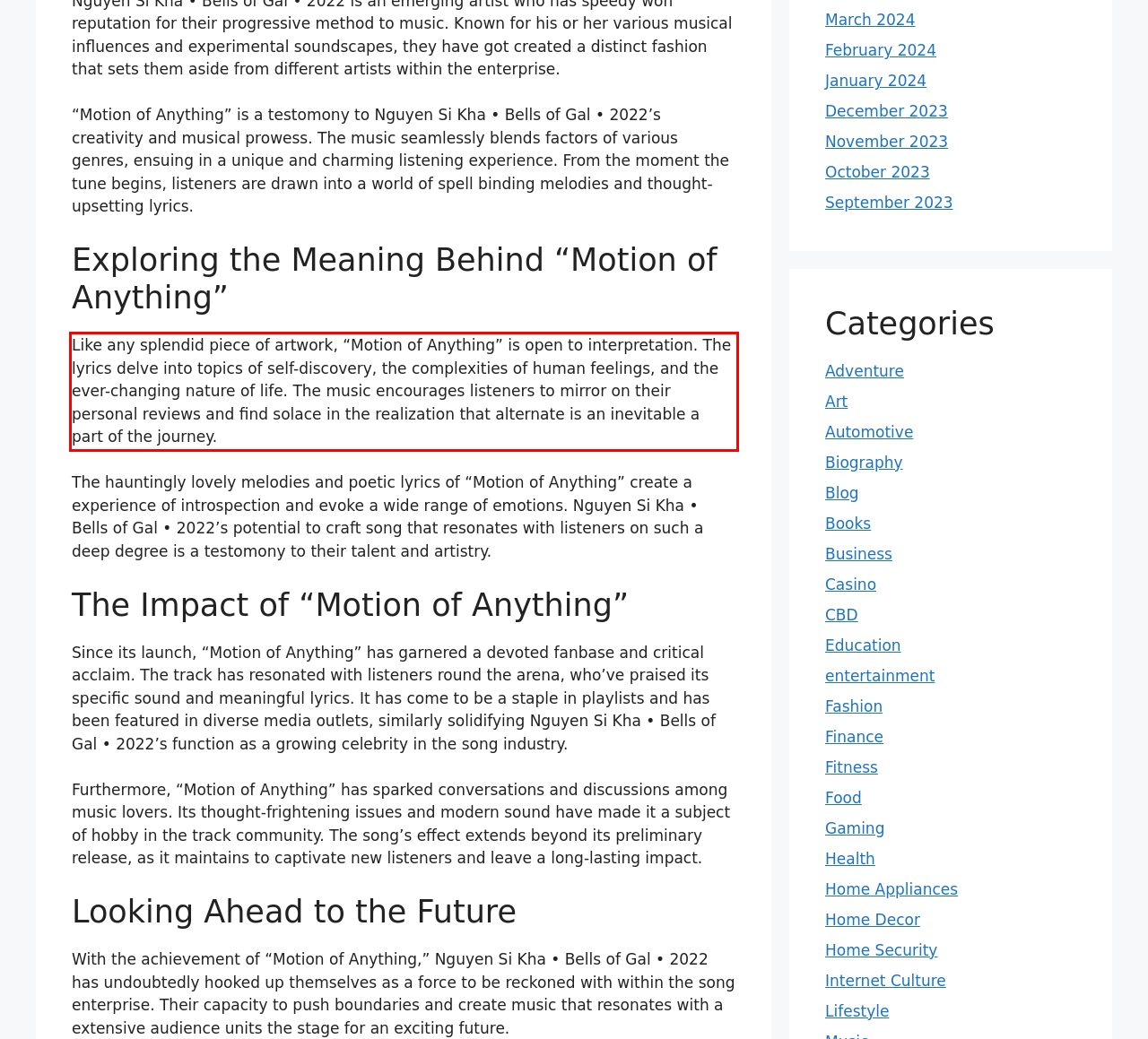Please examine the webpage screenshot and extract the text within the red bounding box using OCR.

Like any splendid piece of artwork, “Motion of Anything” is open to interpretation. The lyrics delve into topics of self-discovery, the complexities of human feelings, and the ever-changing nature of life. The music encourages listeners to mirror on their personal reviews and find solace in the realization that alternate is an inevitable a part of the journey.